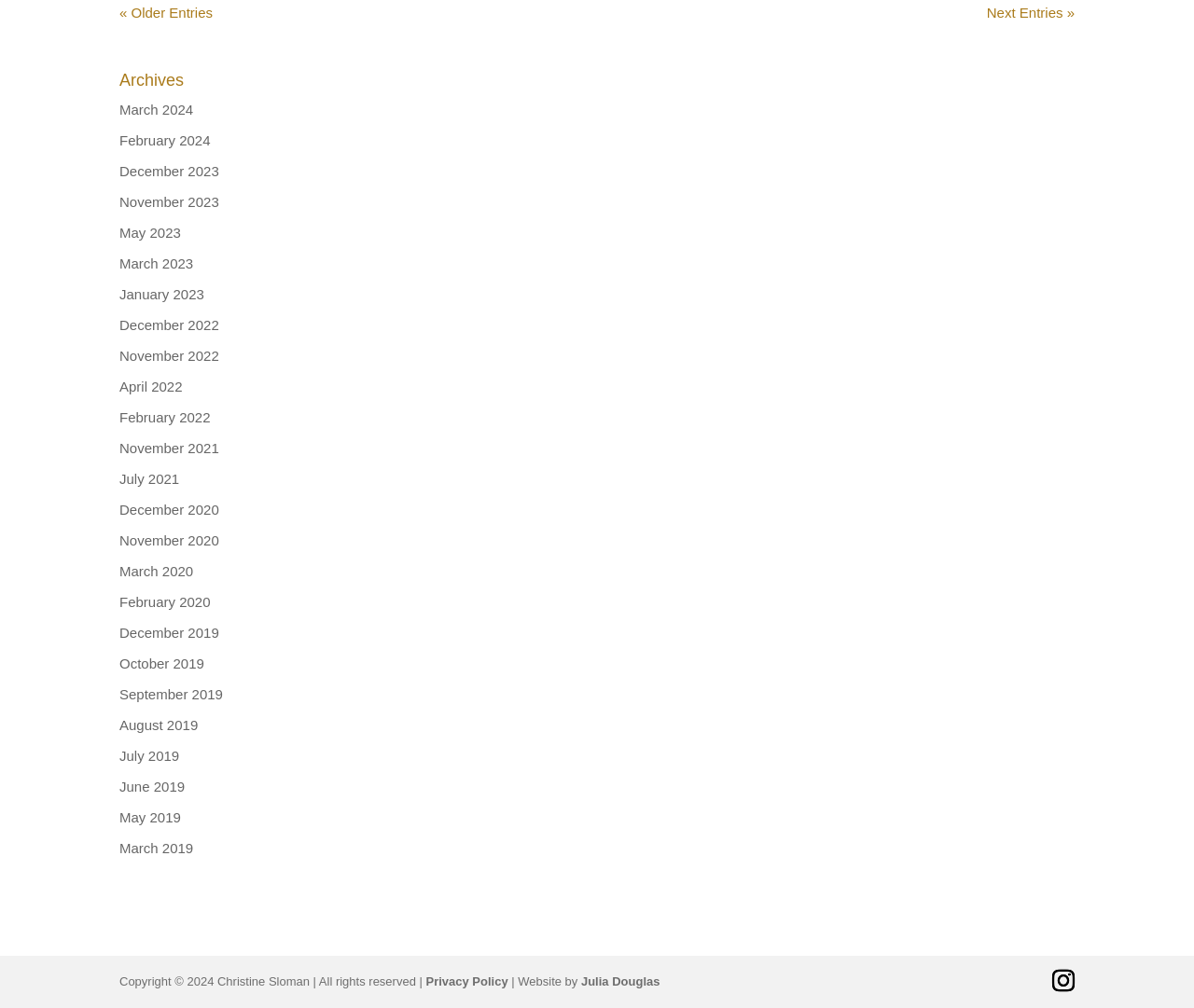Please respond to the question with a concise word or phrase:
How many links are there under the 'Archives' heading?

21